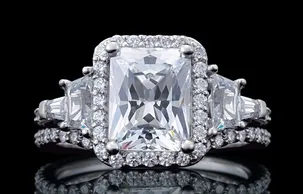Please give a one-word or short phrase response to the following question: 
What is the purpose of the ring?

Expressing love and commitment